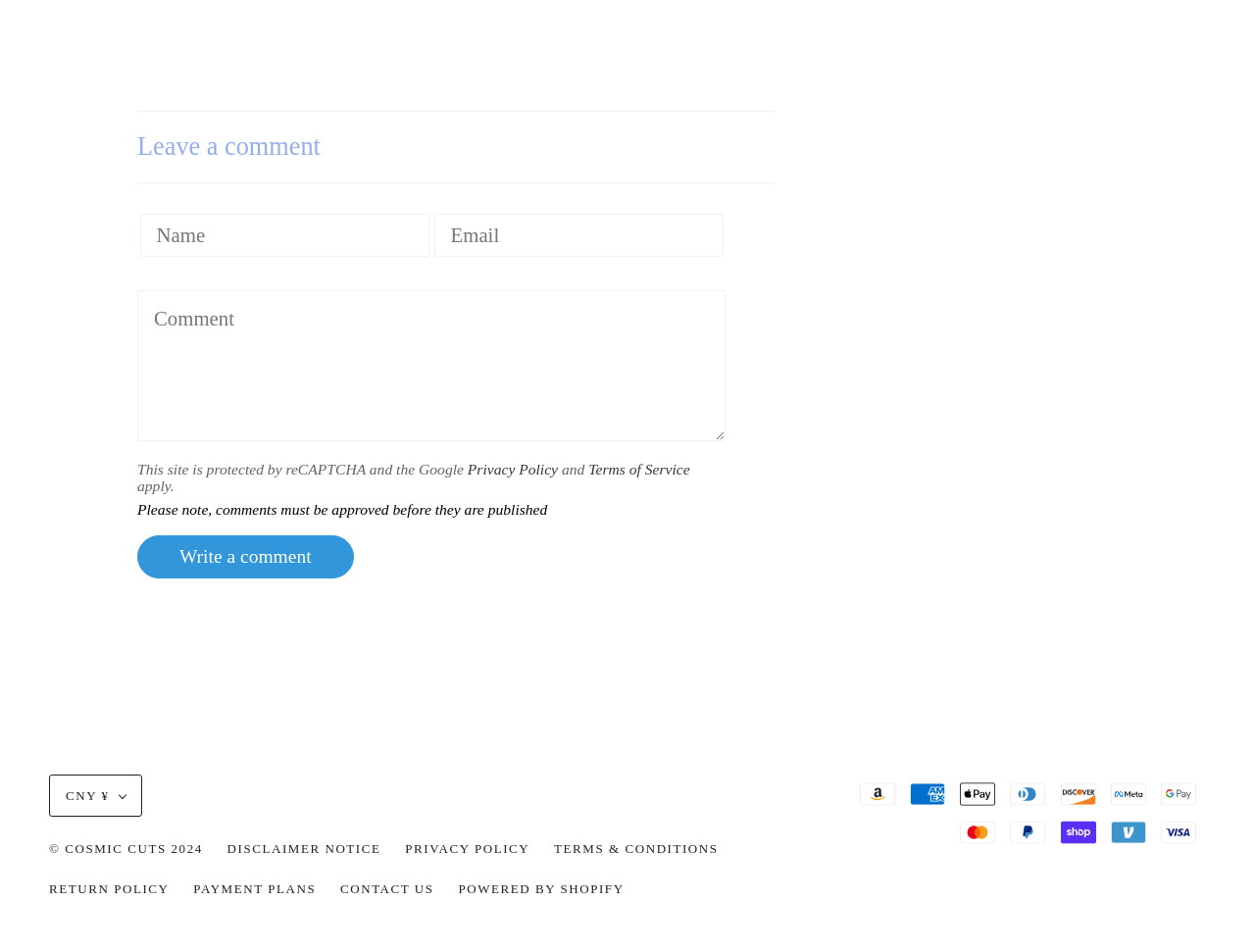Identify the bounding box coordinates of the clickable region required to complete the instruction: "Contact us". The coordinates should be given as four float numbers within the range of 0 and 1, i.e., [left, top, right, bottom].

[0.271, 0.926, 0.346, 0.941]